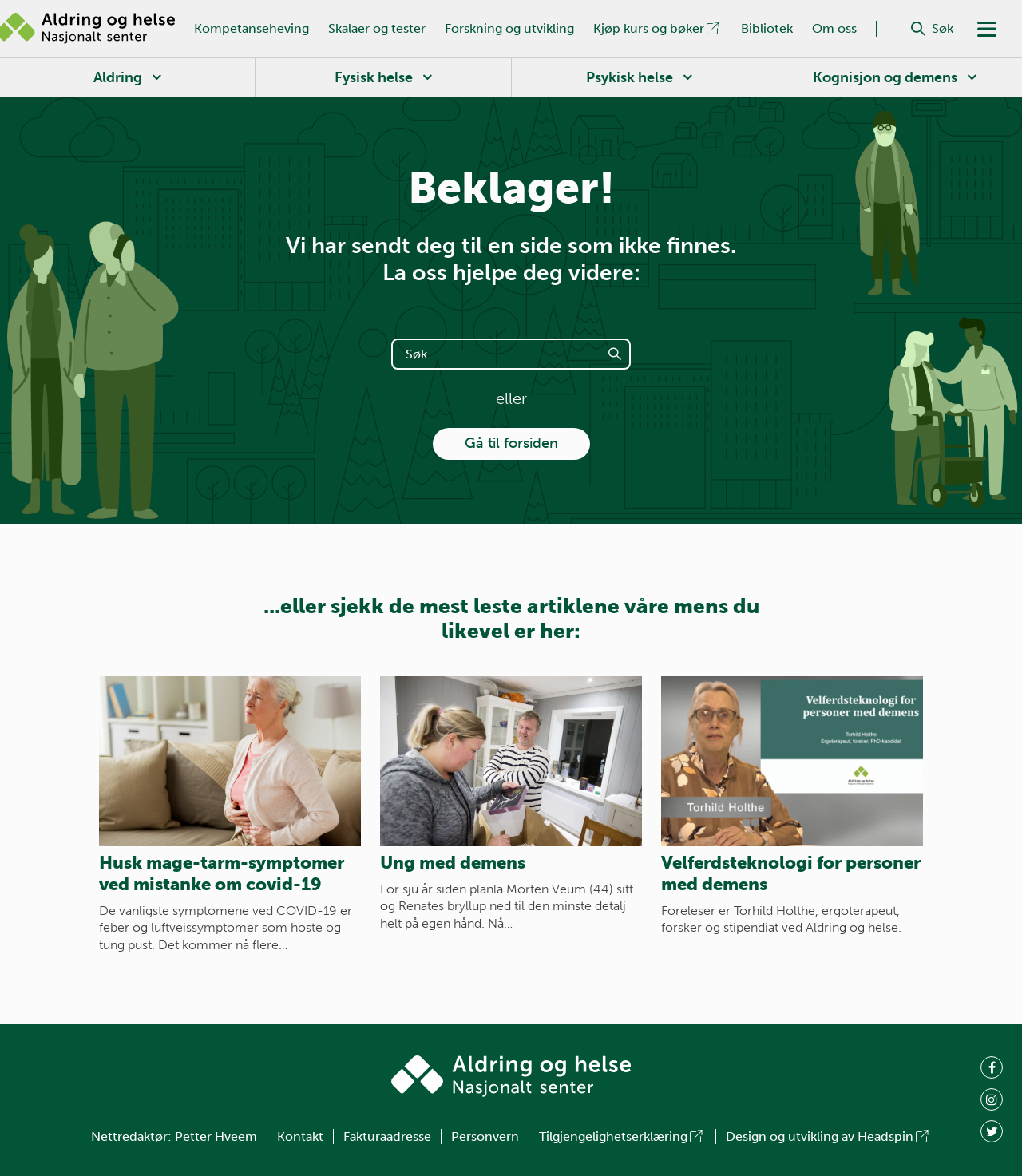Please specify the bounding box coordinates of the clickable region necessary for completing the following instruction: "Search for something". The coordinates must consist of four float numbers between 0 and 1, i.e., [left, top, right, bottom].

[0.889, 0.011, 0.936, 0.038]